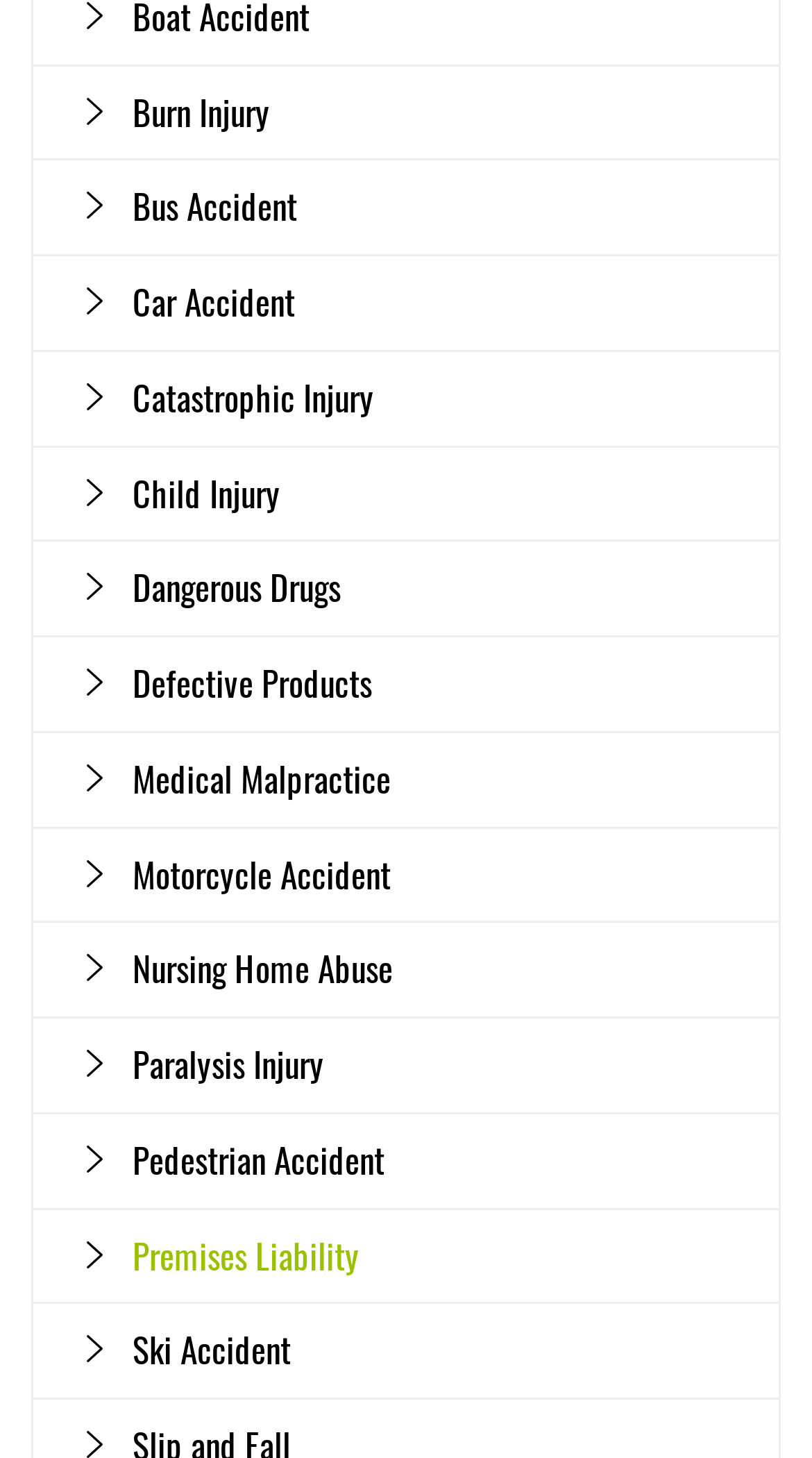Find the bounding box of the element with the following description: "Burn Injury". The coordinates must be four float numbers between 0 and 1, formatted as [left, top, right, bottom].

[0.099, 0.045, 0.959, 0.109]